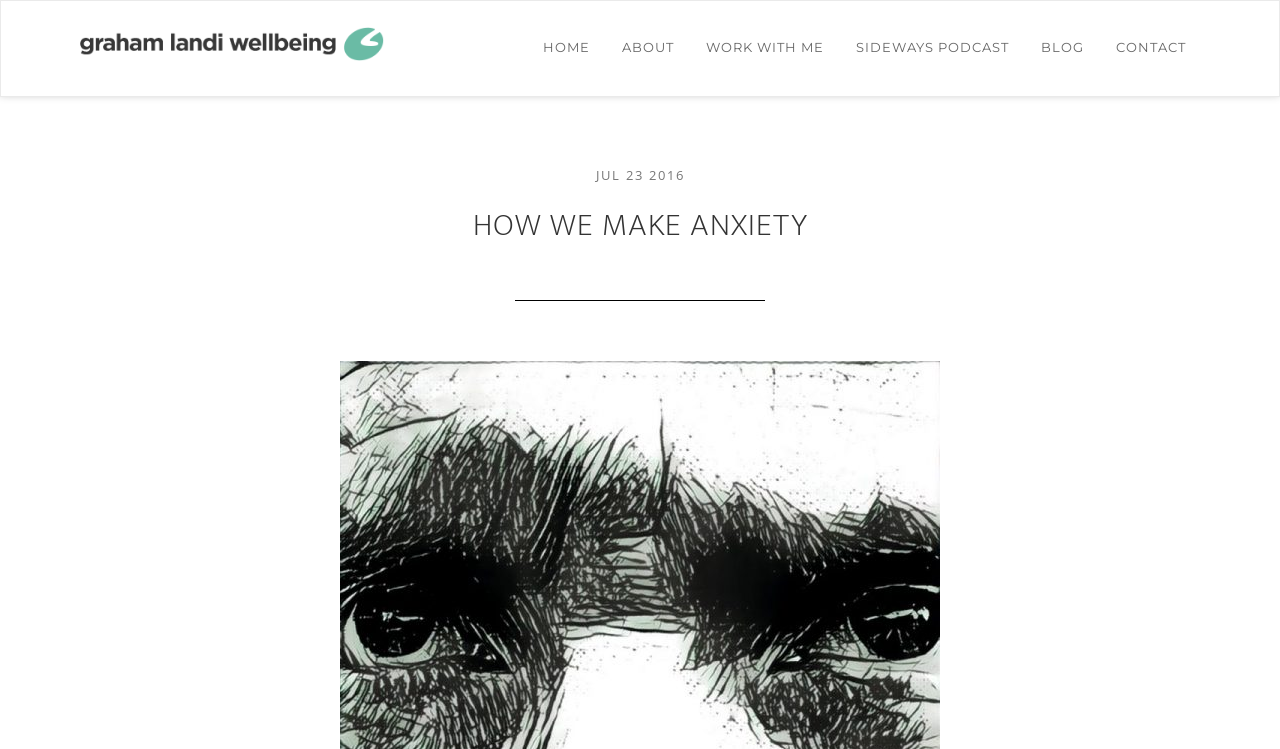Ascertain the bounding box coordinates for the UI element detailed here: "Work With Me". The coordinates should be provided as [left, top, right, bottom] with each value being a float between 0 and 1.

[0.541, 0.001, 0.655, 0.128]